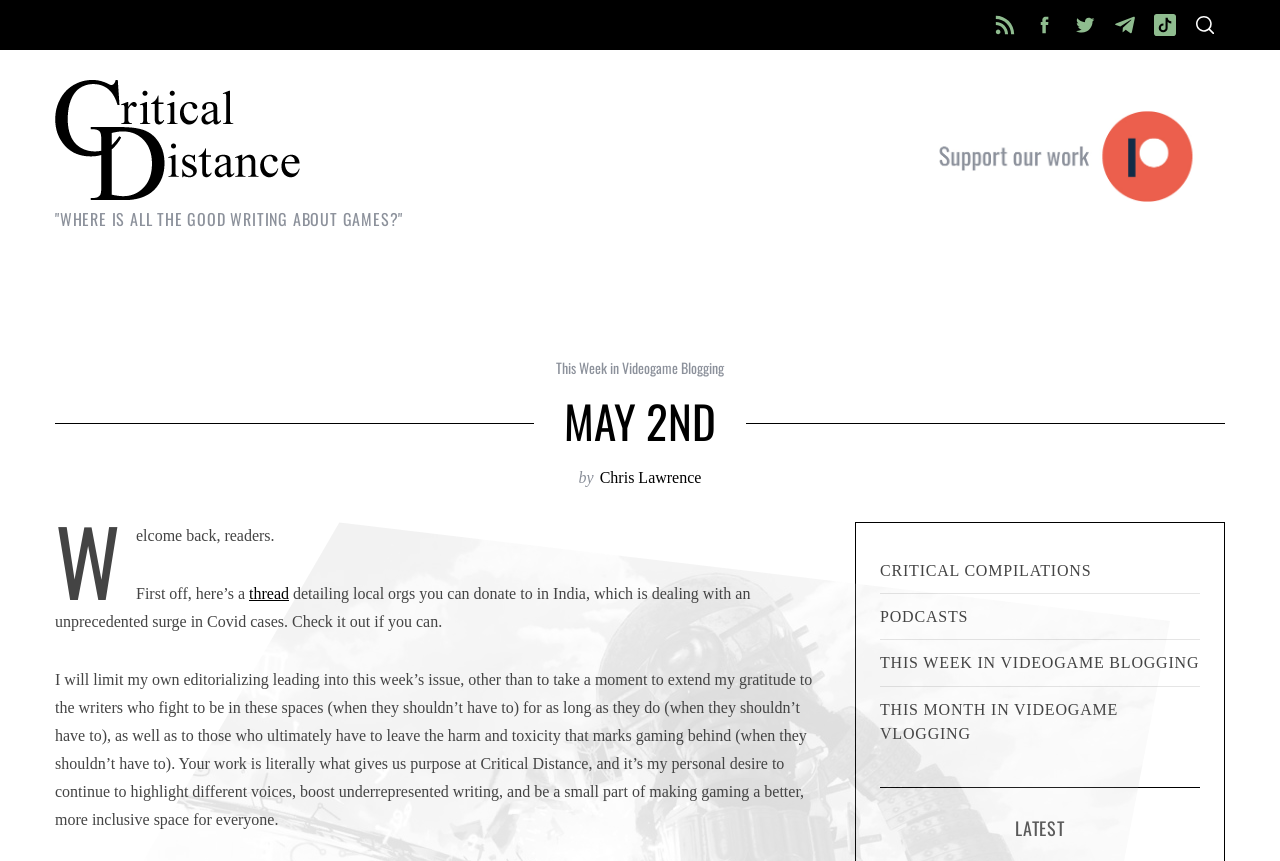What can be found in the 'This Week in Videogame Blogging' section?
Using the picture, provide a one-word or short phrase answer.

Blog posts